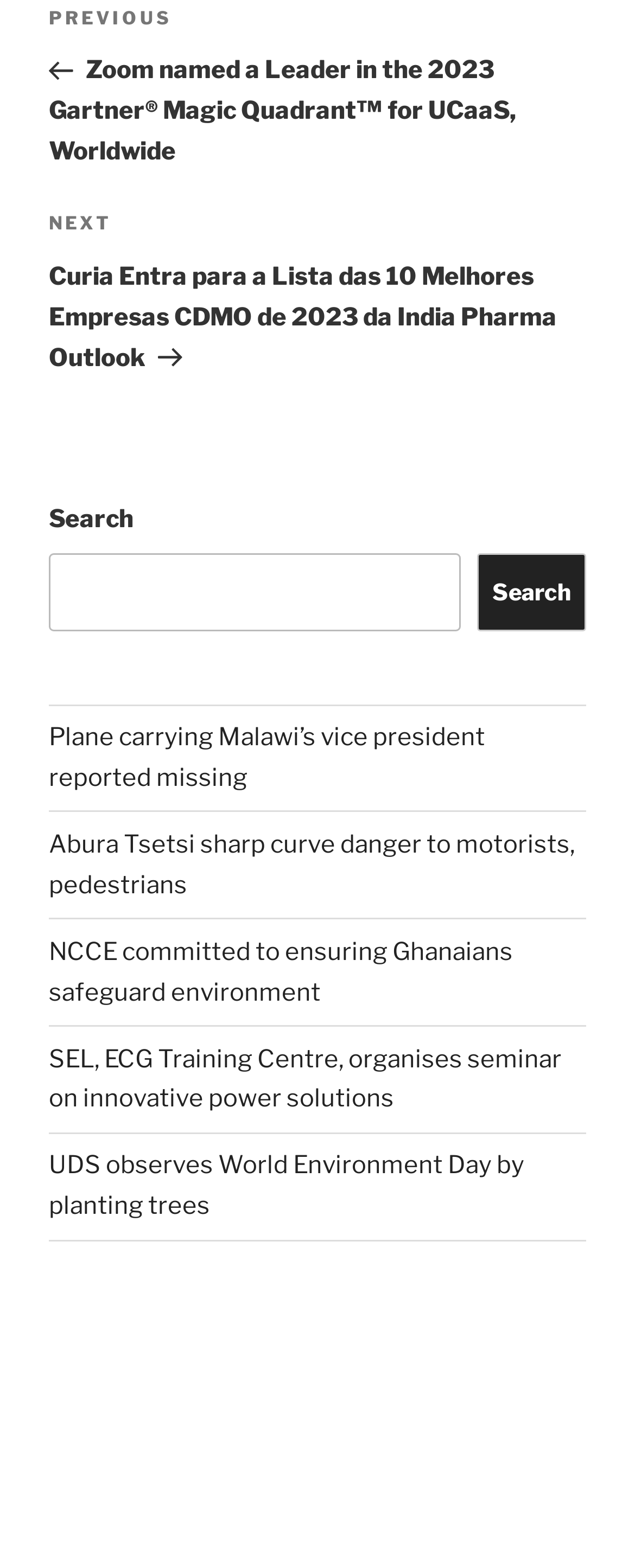Using the format (top-left x, top-left y, bottom-right x, bottom-right y), and given the element description, identify the bounding box coordinates within the screenshot: parent_node: Search name="s"

[0.077, 0.353, 0.724, 0.402]